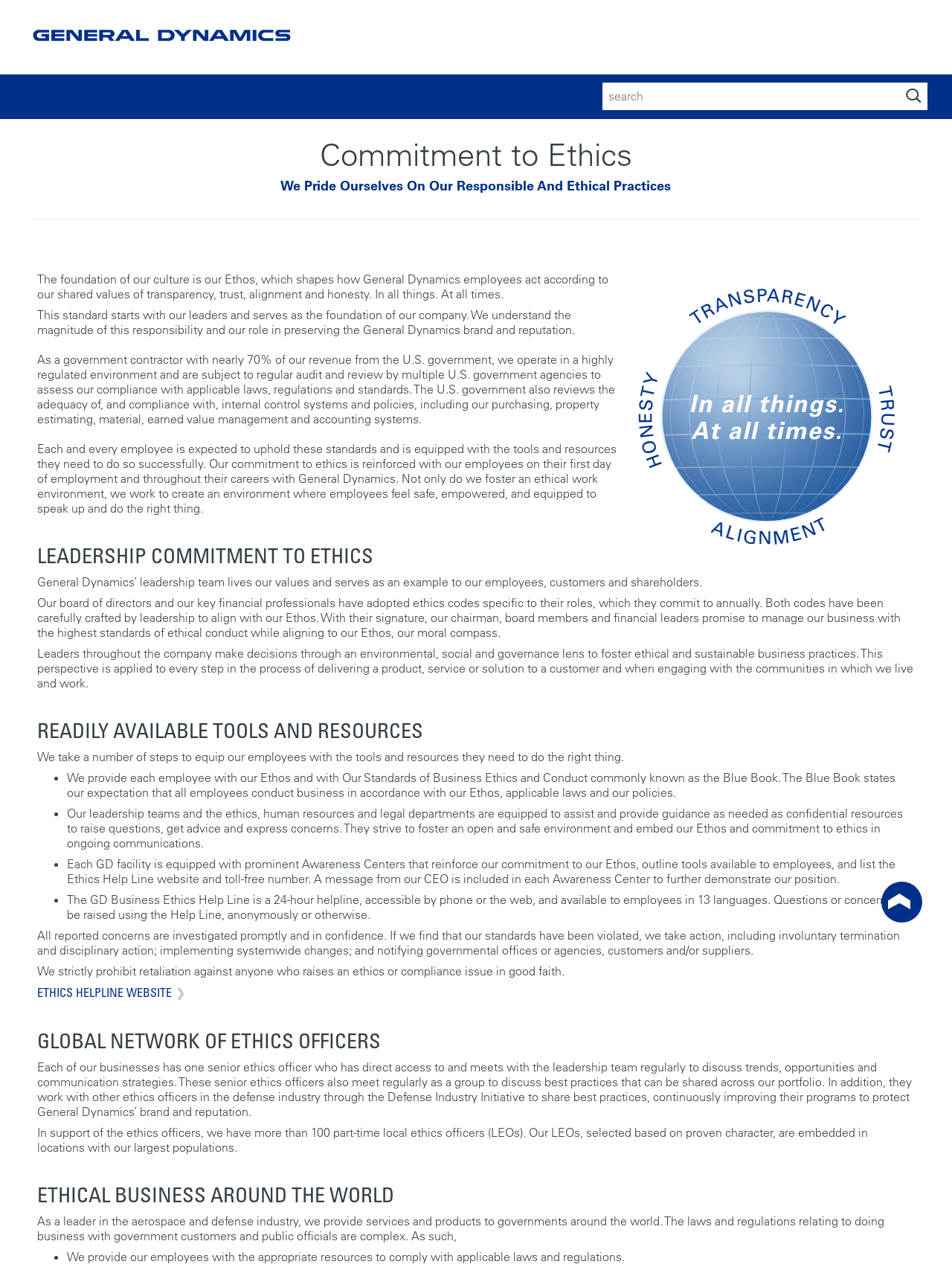Locate the UI element described by Ethics Helpline Website in the provided webpage screenshot. Return the bounding box coordinates in the format (top-left x, top-left y, bottom-right x, bottom-right y), ensuring all values are between 0 and 1.

[0.039, 0.774, 0.206, 0.786]